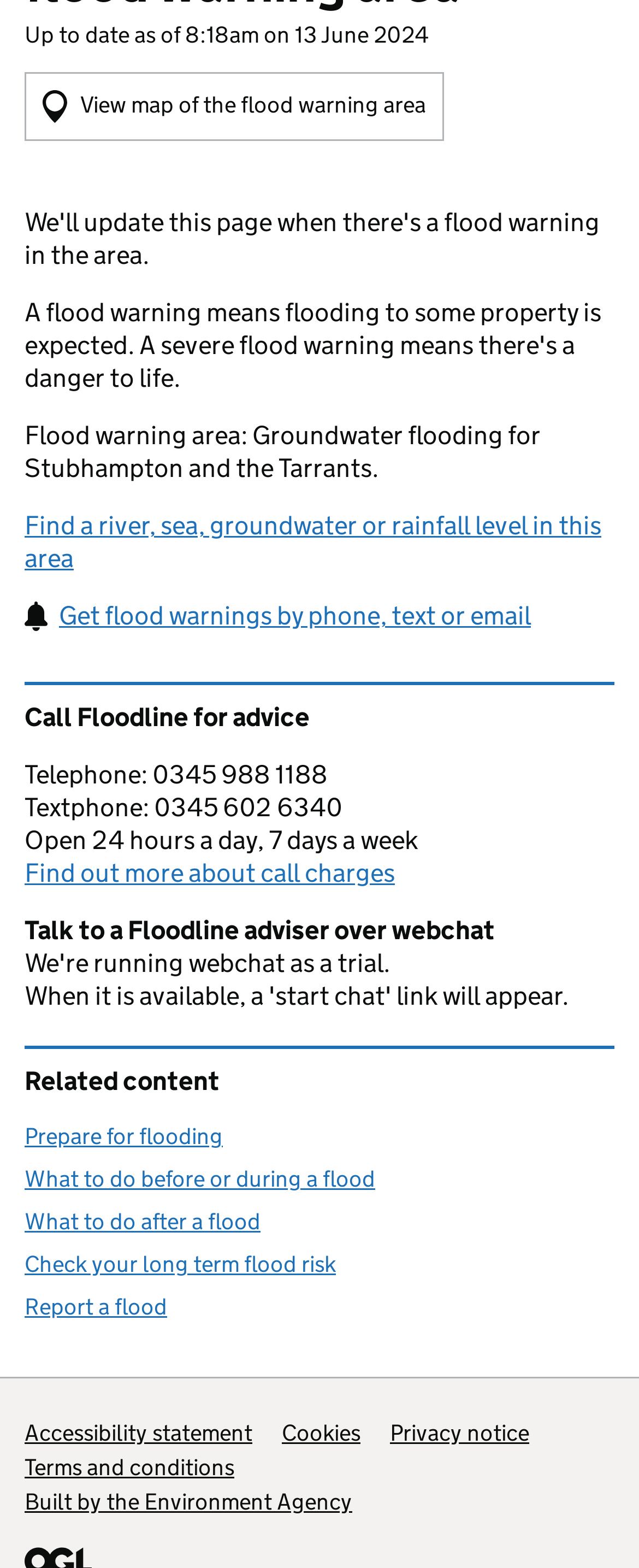Please provide a detailed answer to the question below based on the screenshot: 
What is the phone number for Floodline?

I found this information by looking at the StaticText element with the text 'Telephone: 0345 988 1188' which is located in the 'Speak to someone' section.